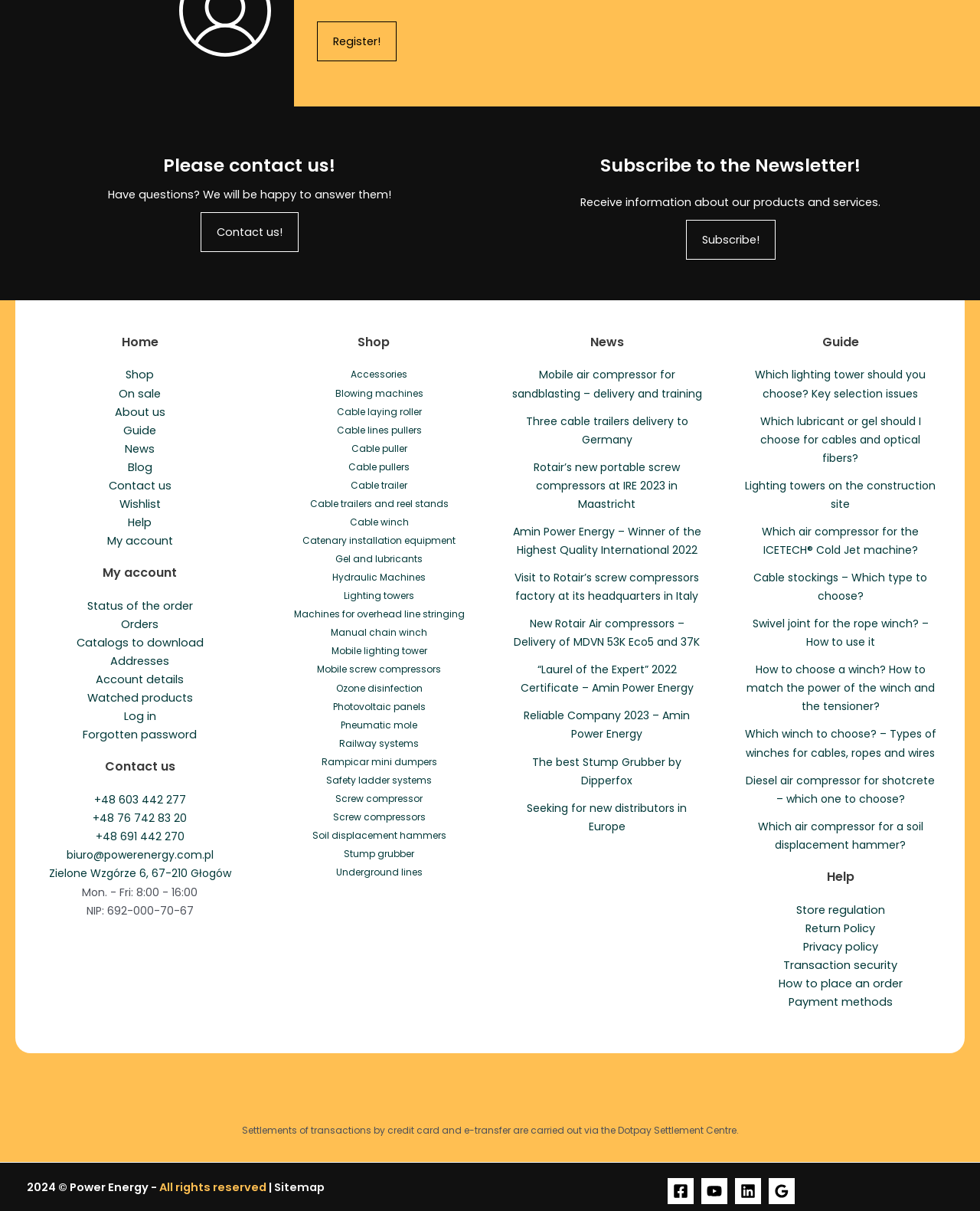Using the element description Shop, predict the bounding box coordinates for the UI element. Provide the coordinates in (top-left x, top-left y, bottom-right x, bottom-right y) format with values ranging from 0 to 1.

[0.128, 0.303, 0.157, 0.316]